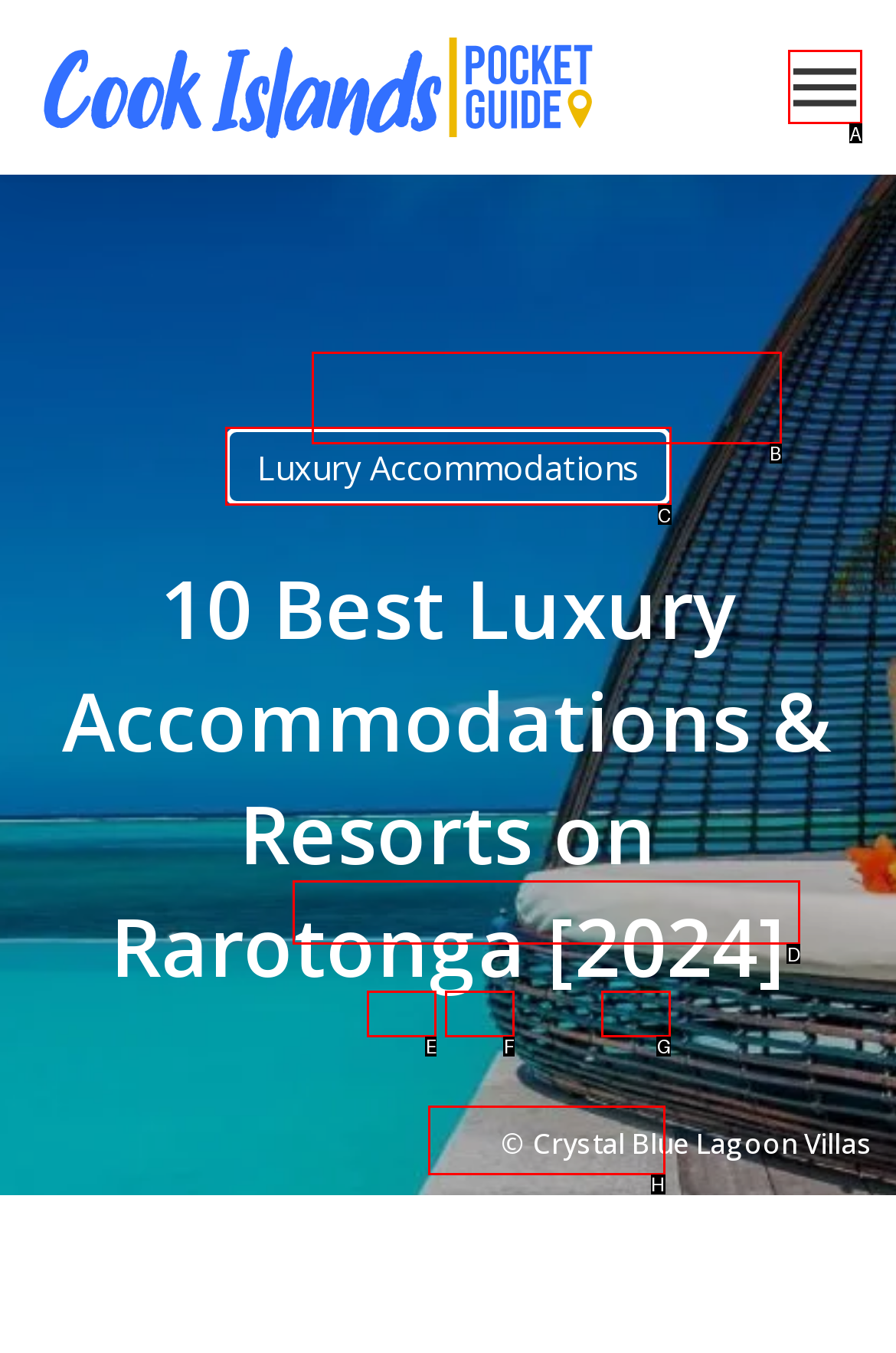Select the correct option from the given choices to perform this task: Search for luxury accommodations. Provide the letter of that option.

D